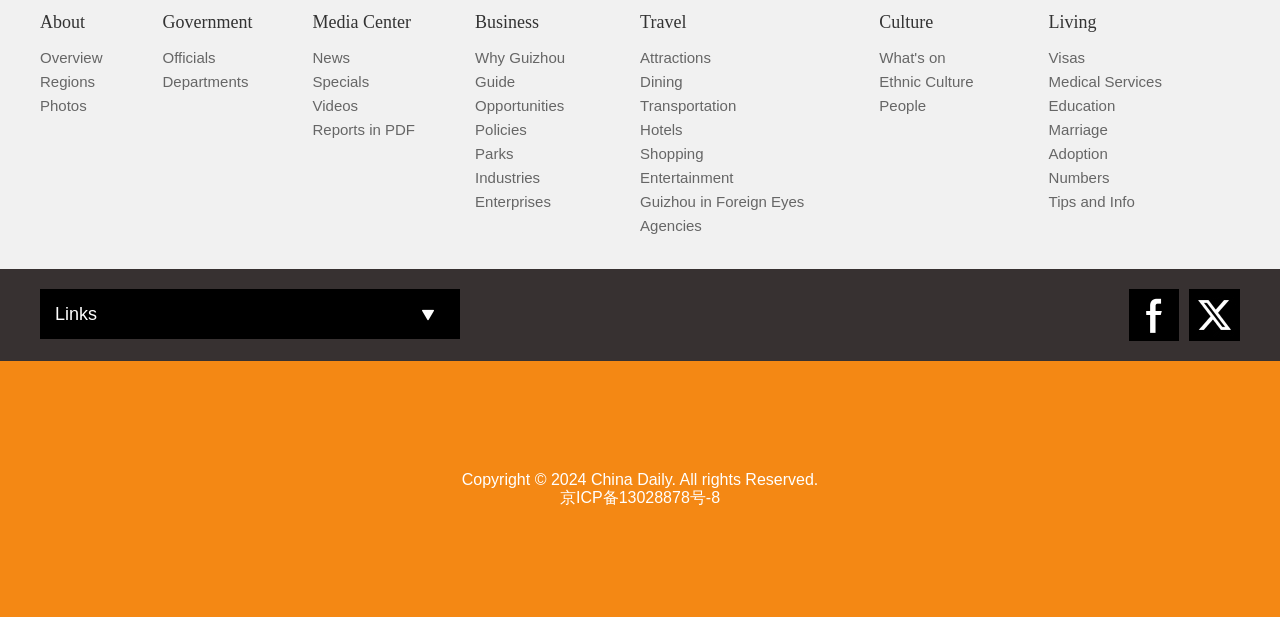Determine the bounding box coordinates of the region I should click to achieve the following instruction: "Read News". Ensure the bounding box coordinates are four float numbers between 0 and 1, i.e., [left, top, right, bottom].

[0.244, 0.079, 0.273, 0.107]